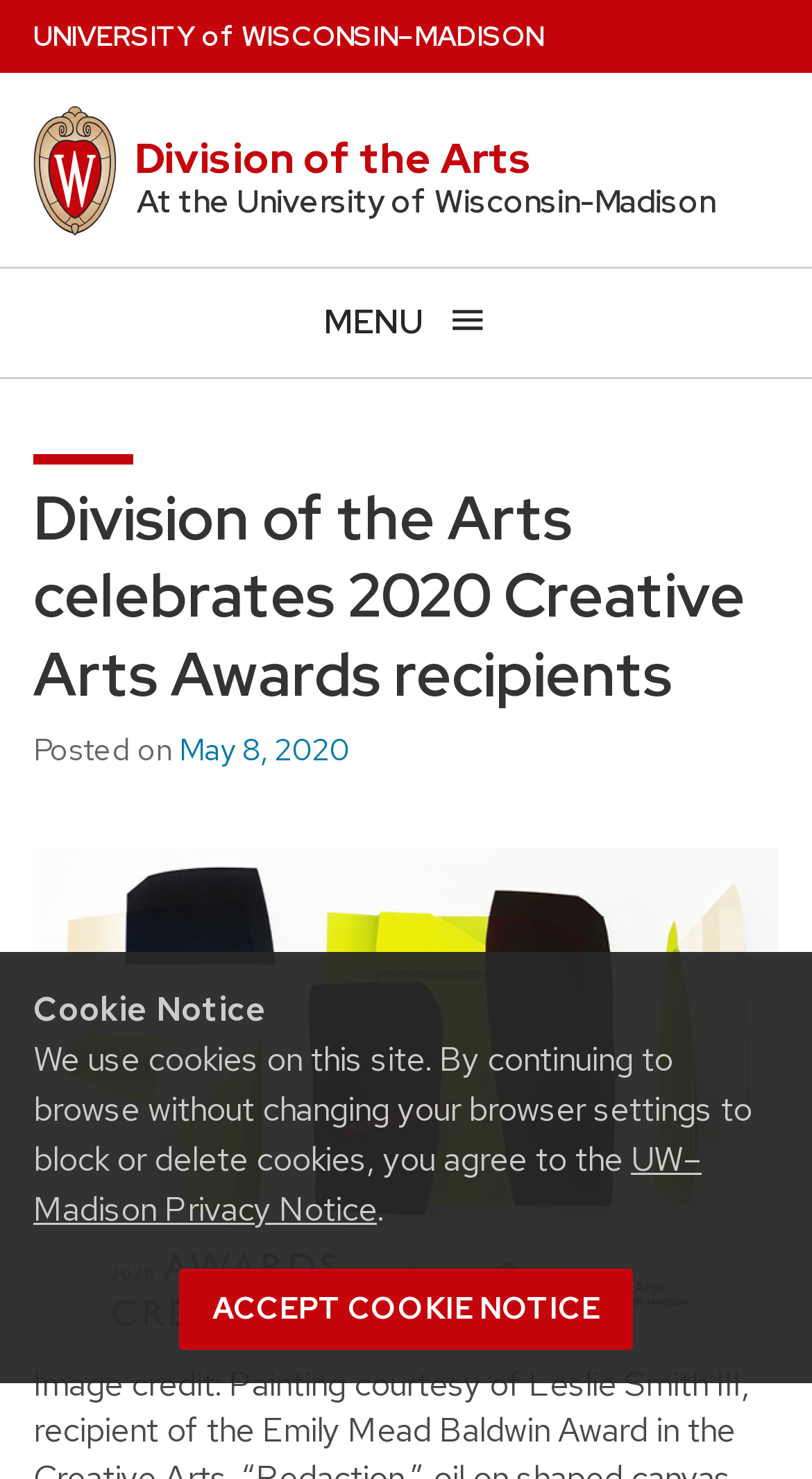Detail the webpage's structure and highlights in your description.

The webpage is about the Division of the Arts at the University of Wisconsin-Madison, specifically celebrating the 2020 Creative Arts Awards recipients. 

At the top of the page, there is a cookie notice dialog that takes up most of the width, with a heading "Cookie Notice" and a paragraph of text explaining the use of cookies on the site. Below the text, there is a link to the UW-Madison Privacy Notice and an "Accept cookie notice" button.

Above the main content, there are several links and buttons. On the top-left corner, there is a "Skip to main content" link. Next to it, there is a link to the University of Wisconsin-Madison home page, which is represented by a logo with three parts: "NIVERSITY", "ISCONSIN", and "–MADISON". 

On the top-right corner, there is a link to the Division of the Arts and a button to open a menu. The menu button is accompanied by an "open menu" image. 

Below the top section, there is a header section that spans the full width of the page. It contains a heading that reads "Division of the Arts celebrates 2020 Creative Arts Awards recipients" and a subheading that indicates the post date, "Posted on May 8, 2020". 

Further down, there is a large image that serves as the header for the 2020 Awards in the Creative Arts, which takes up the full width of the page.